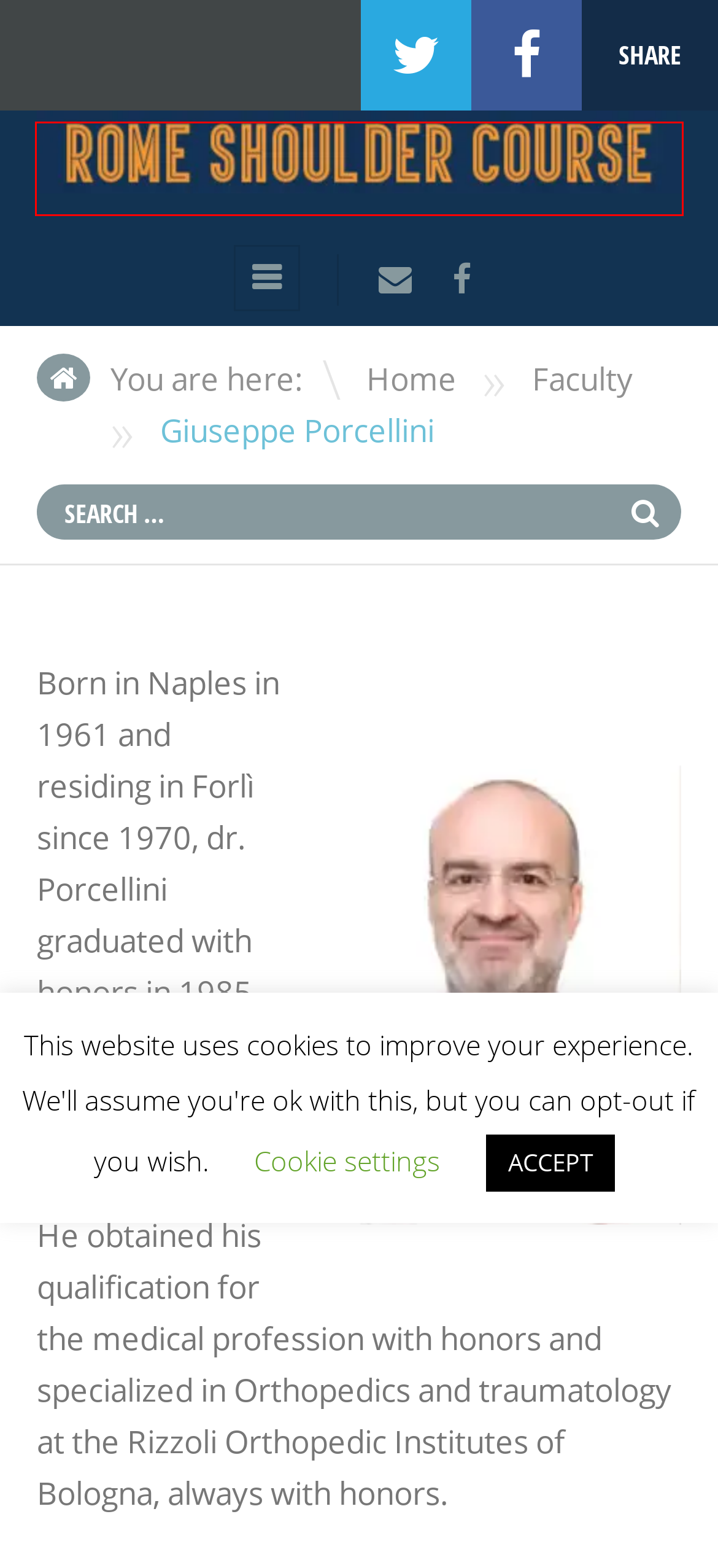With the provided webpage screenshot containing a red bounding box around a UI element, determine which description best matches the new webpage that appears after clicking the selected element. The choices are:
A. Privacy Policy - Rome Shoulder Course
B. Privacy policy Eng - Rome Shoulder Course
C. Faculty - Rome Shoulder Course
D. byteStream your ideas - byteStream creiamo software
E. News - Rome Shoulder Course
F. Registration - Rome Shoulder Course
G. Rome Shoulder Course -
H. Description - Rome Shoulder Course

G